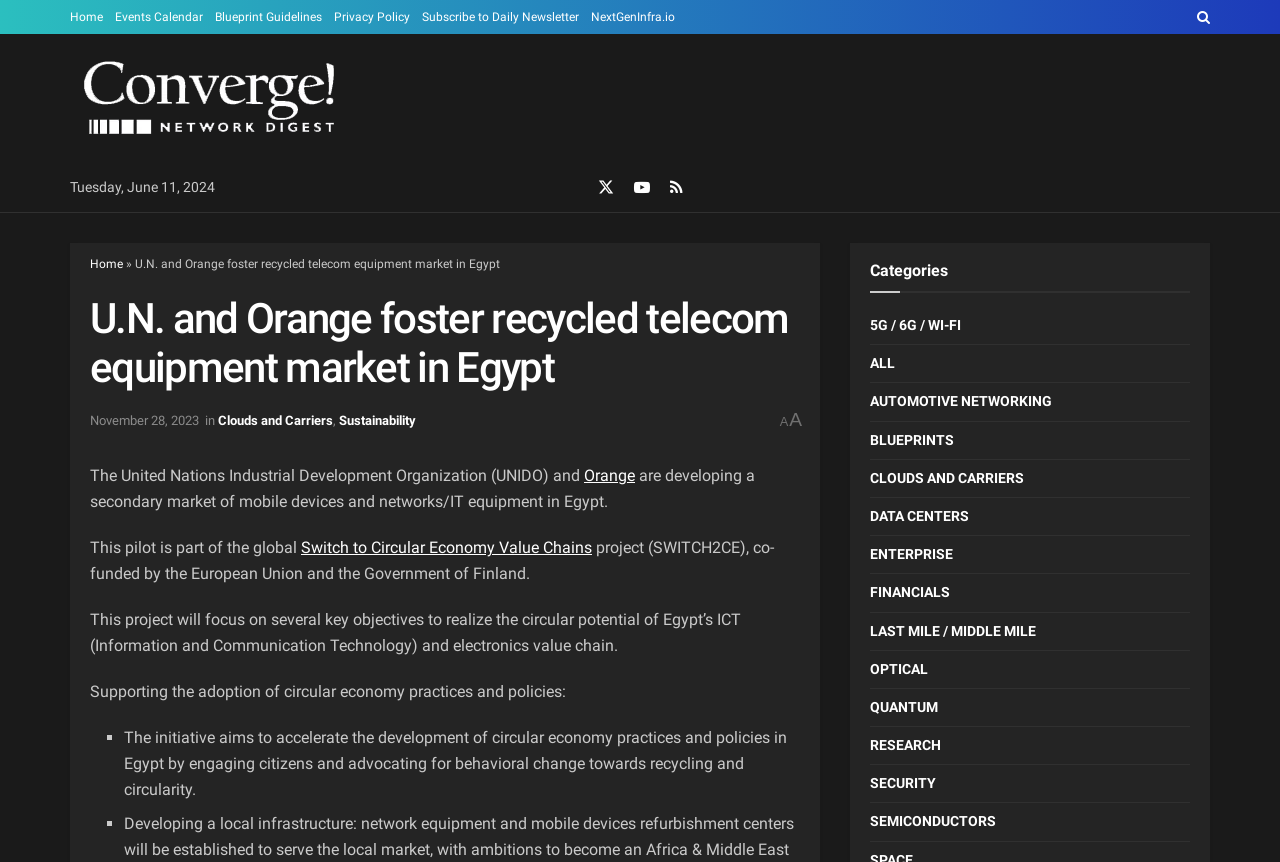Locate the headline of the webpage and generate its content.

U.N. and Orange foster recycled telecom equipment market in Egypt